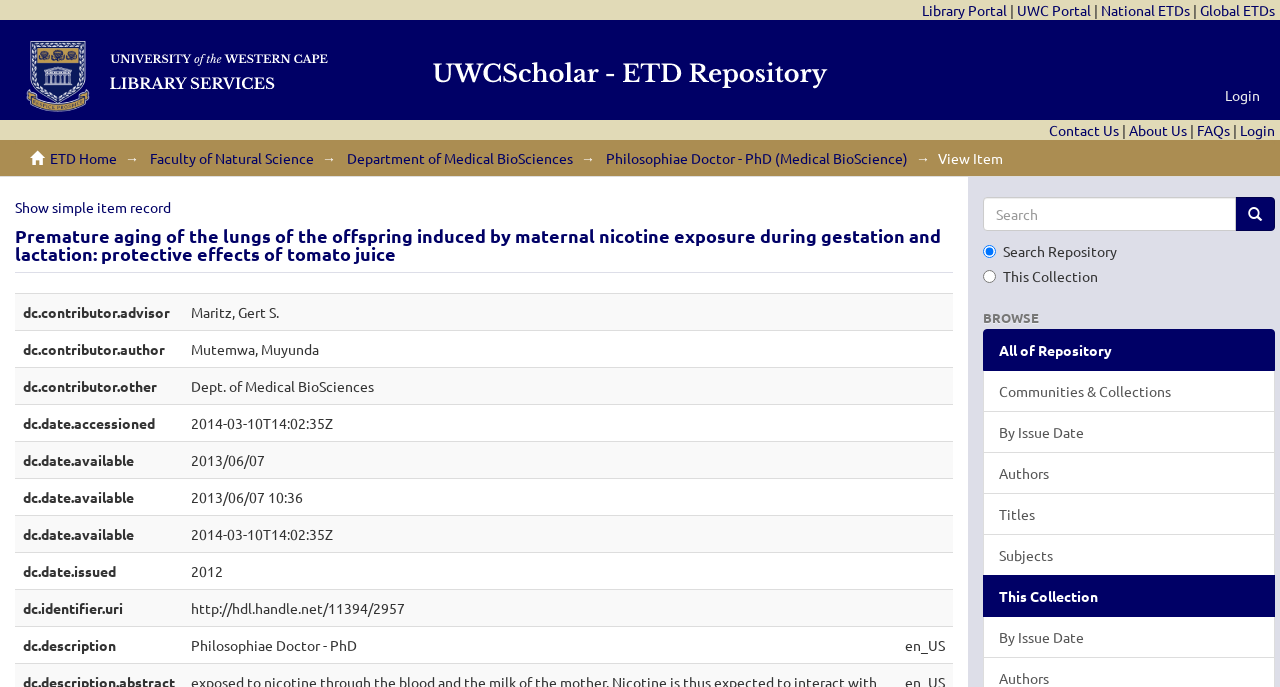What is the date the thesis was accessed?
Please provide a single word or phrase in response based on the screenshot.

2014-03-10T14:02:35Z